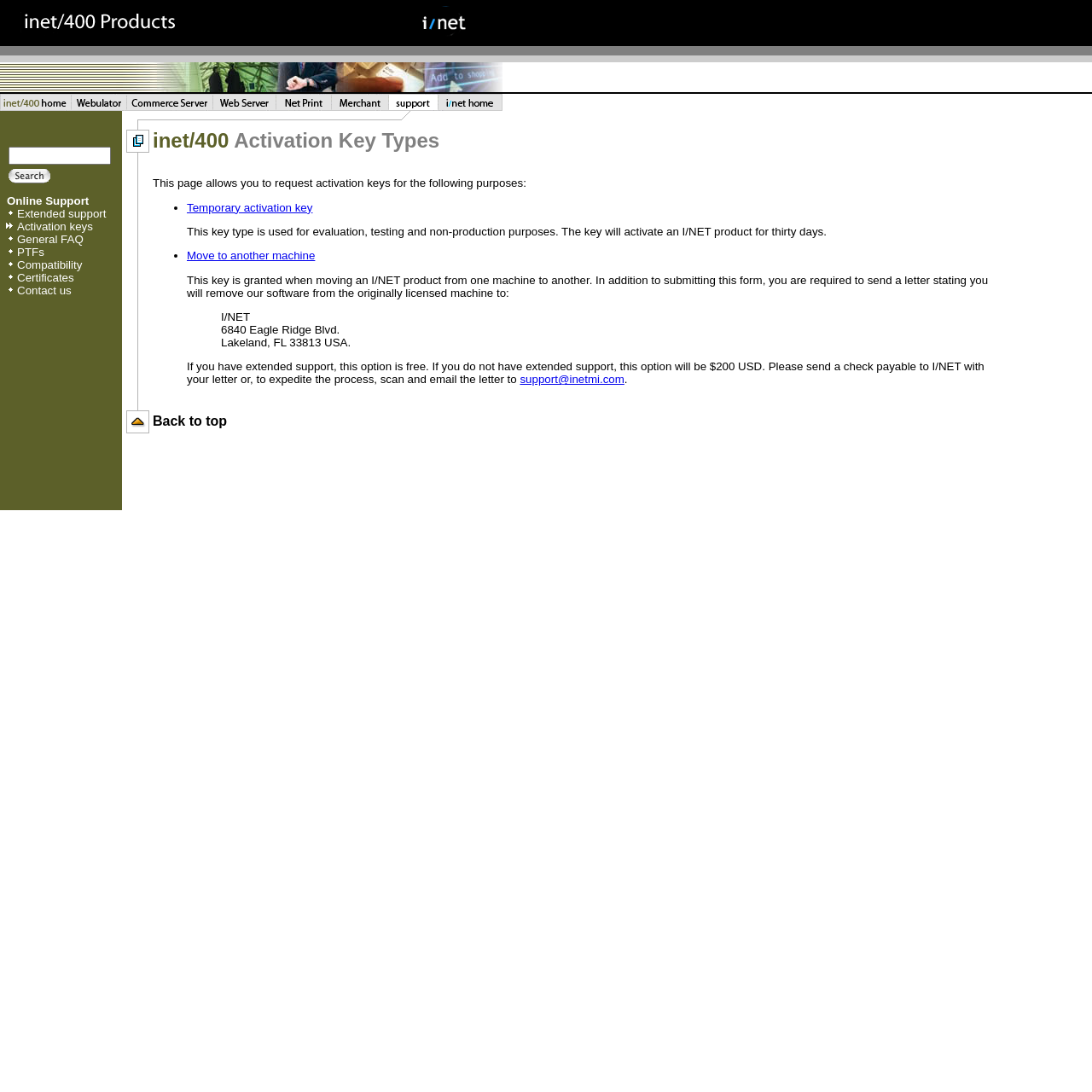Give a succinct answer to this question in a single word or phrase: 
How many types of activation keys can be requested?

Two